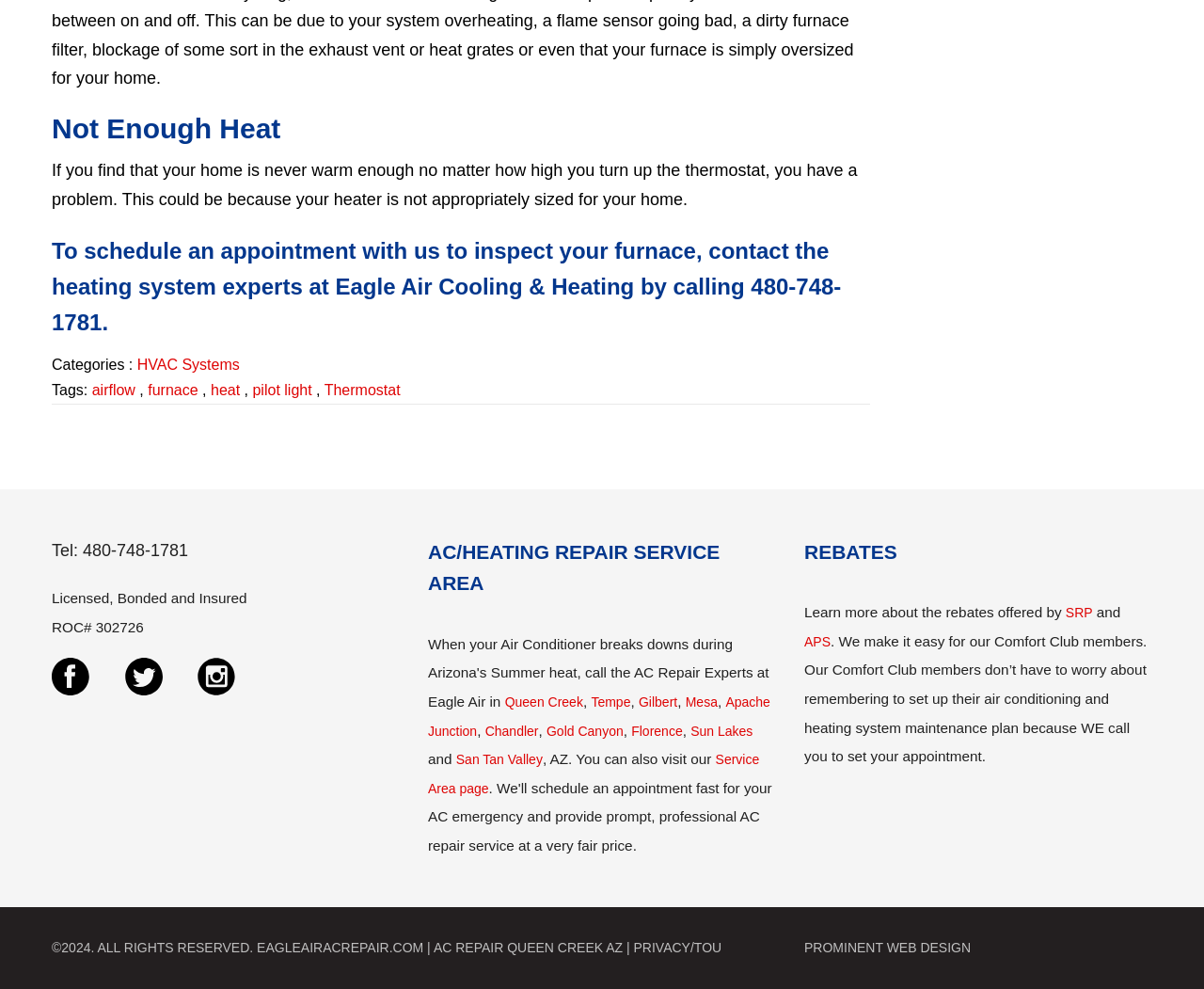Please provide the bounding box coordinates for the element that needs to be clicked to perform the instruction: "Search for a keyword". The coordinates must consist of four float numbers between 0 and 1, formatted as [left, top, right, bottom].

None